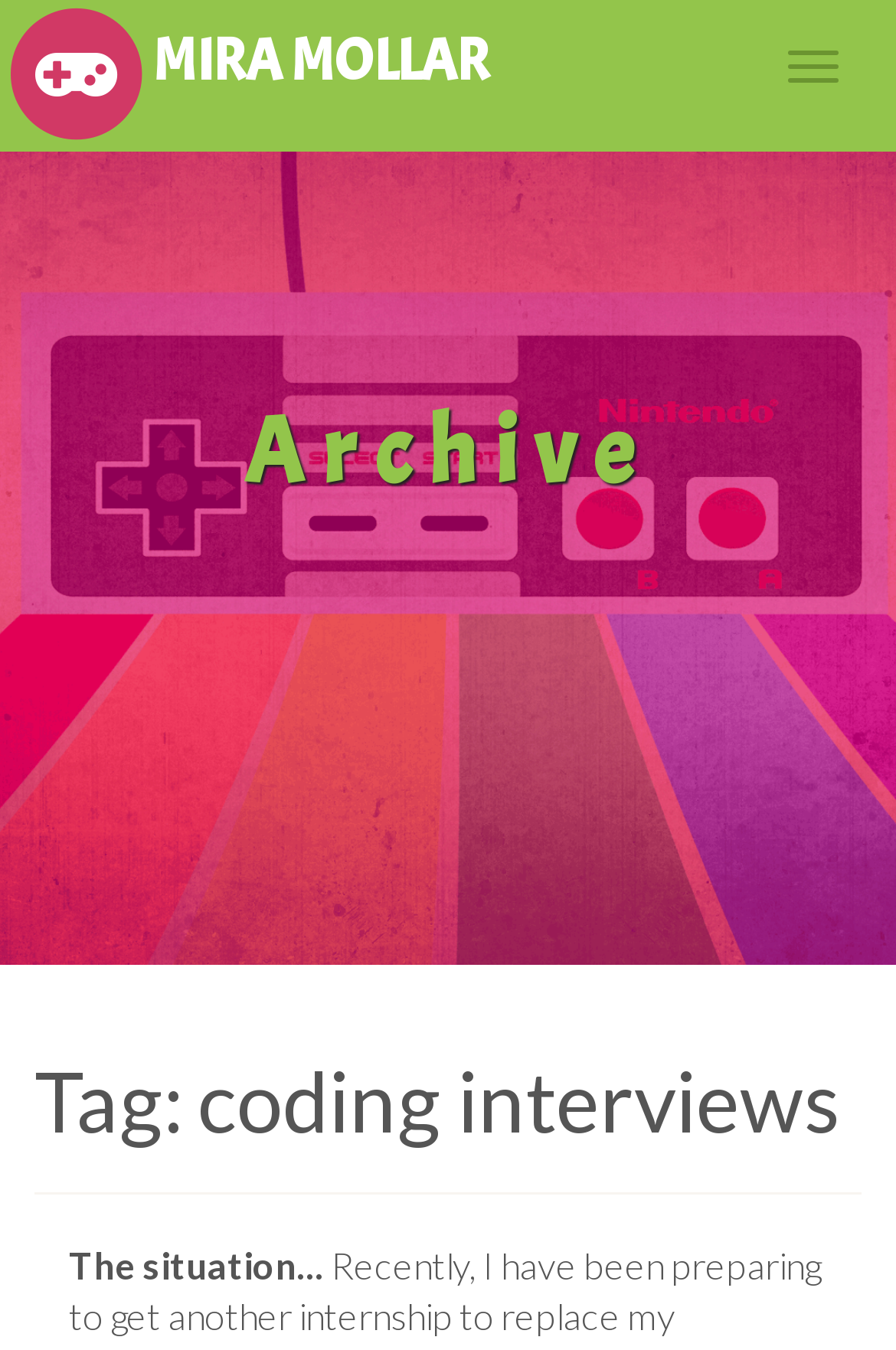Please find the bounding box for the UI component described as follows: "Mira Mollar".

[0.0, 0.0, 0.545, 0.102]